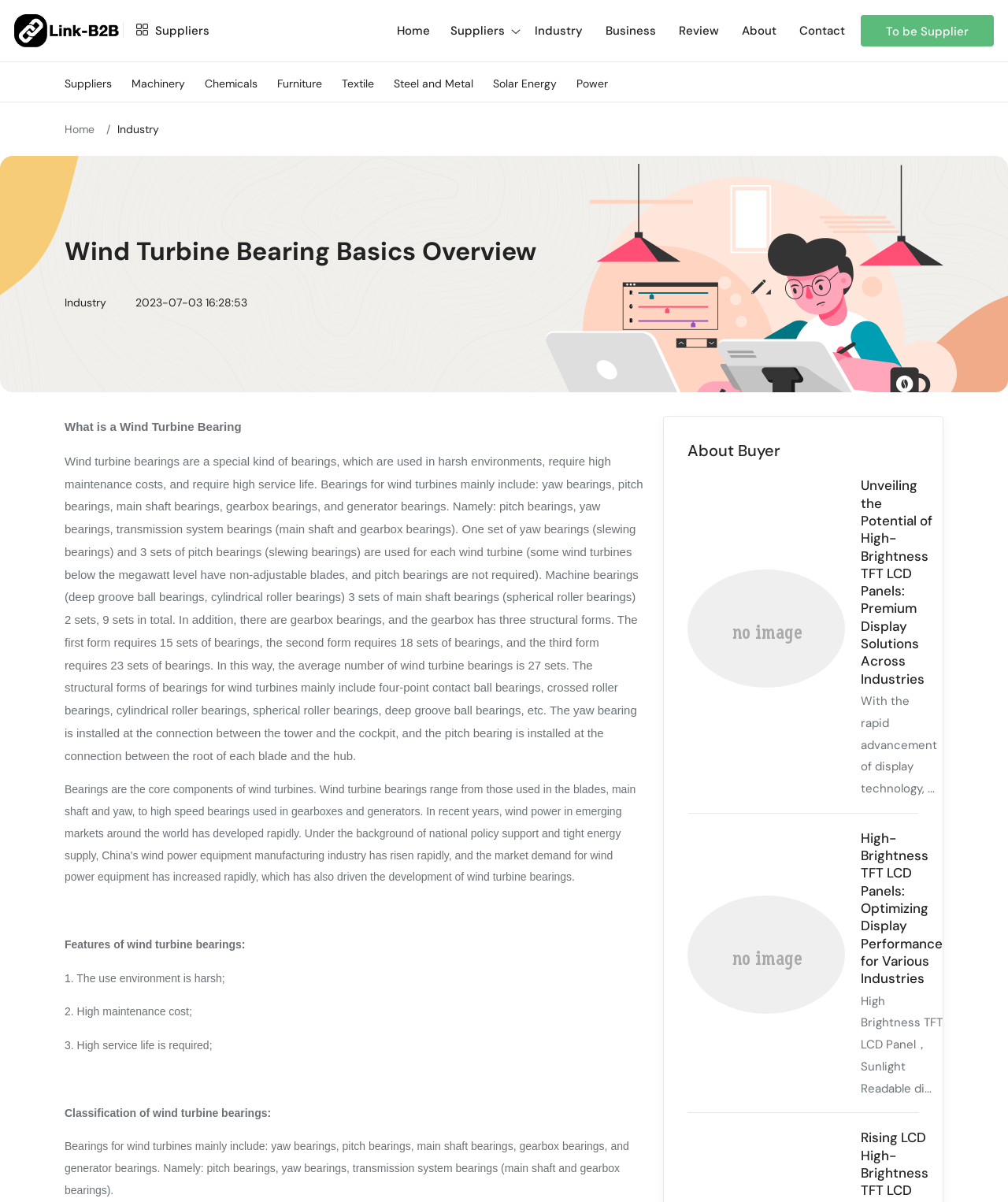What type of bearings are used in the transmission system of a wind turbine?
Answer the question with a detailed explanation, including all necessary information.

The webpage mentions that the transmission system bearings, which include main shaft and gearbox bearings, use spherical roller bearings.